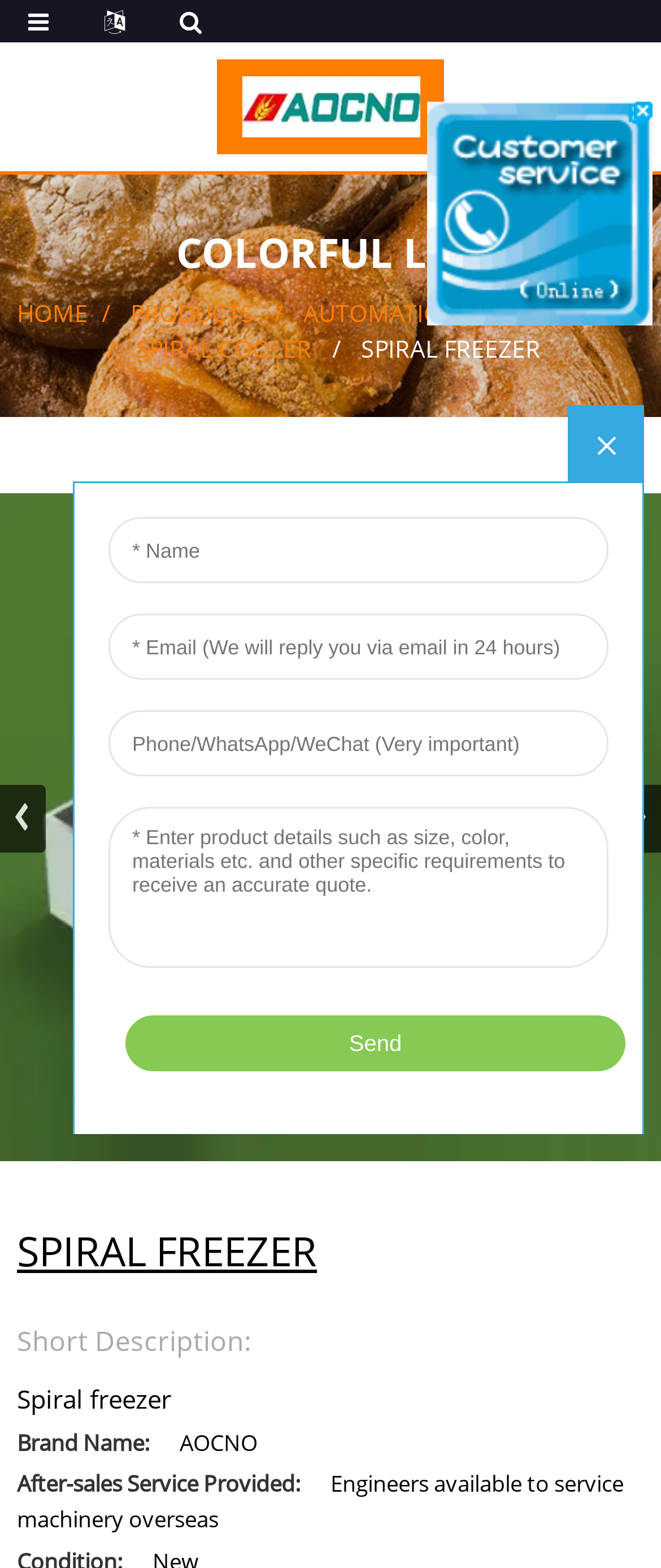Answer the following query concisely with a single word or phrase:
What is the temperature range of the spiral freezer?

-45℃-5℃